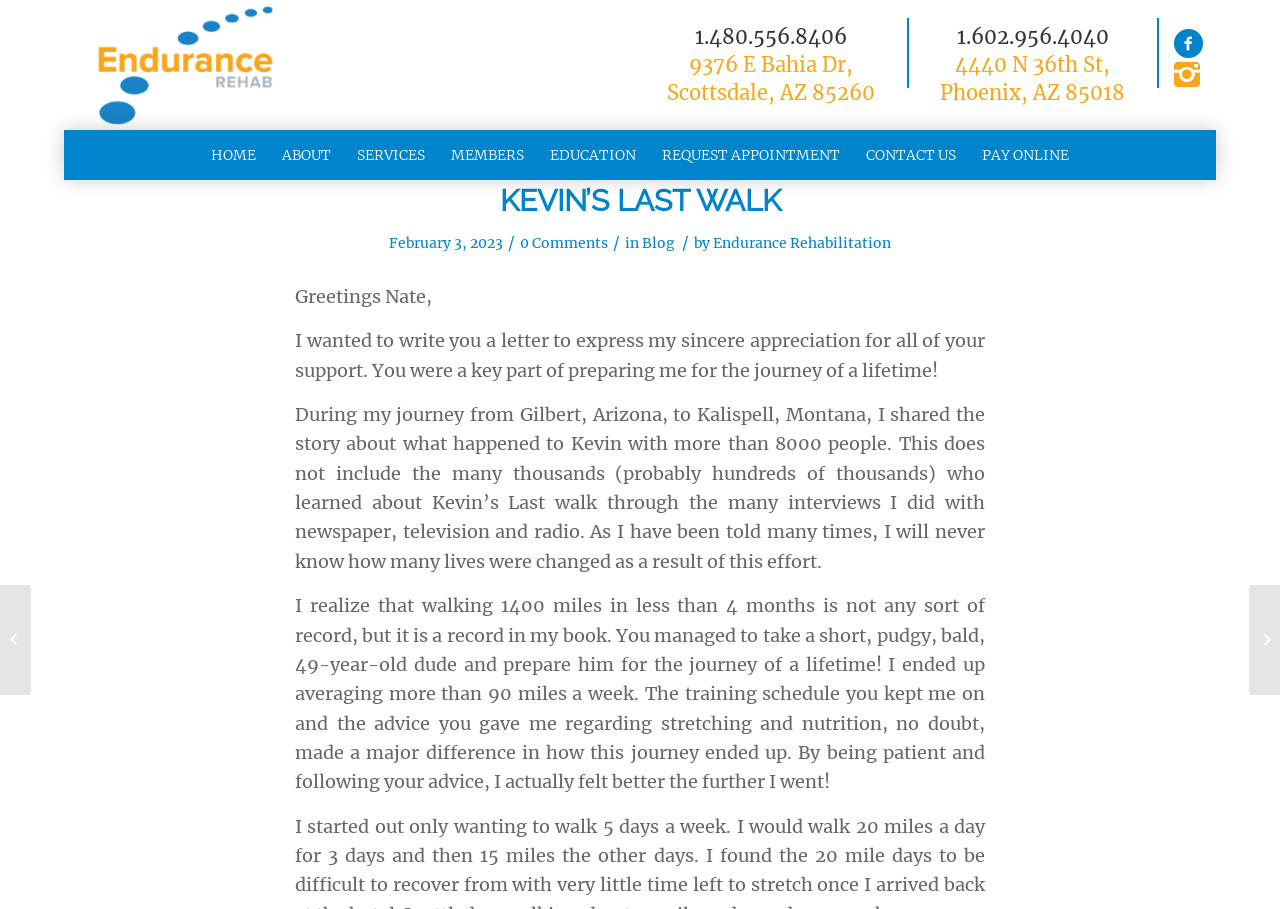What is the phone number of Endurance Rehabilitation?
Analyze the image and provide a thorough answer to the question.

I found the phone number by looking at the static text element with the content '1.480.556.8406' which is located at the top of the webpage.